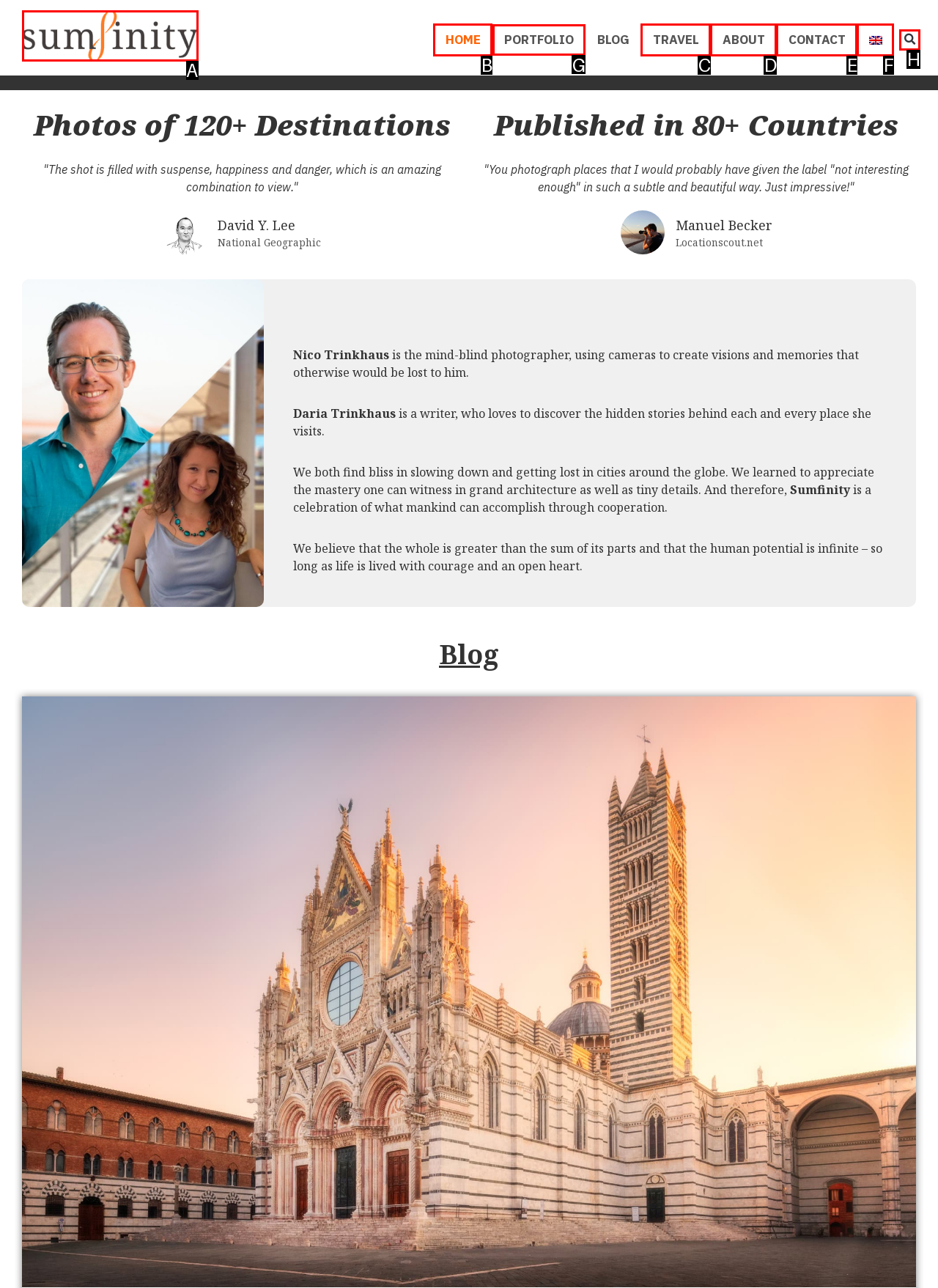To achieve the task: View the PORTFOLIO, which HTML element do you need to click?
Respond with the letter of the correct option from the given choices.

G